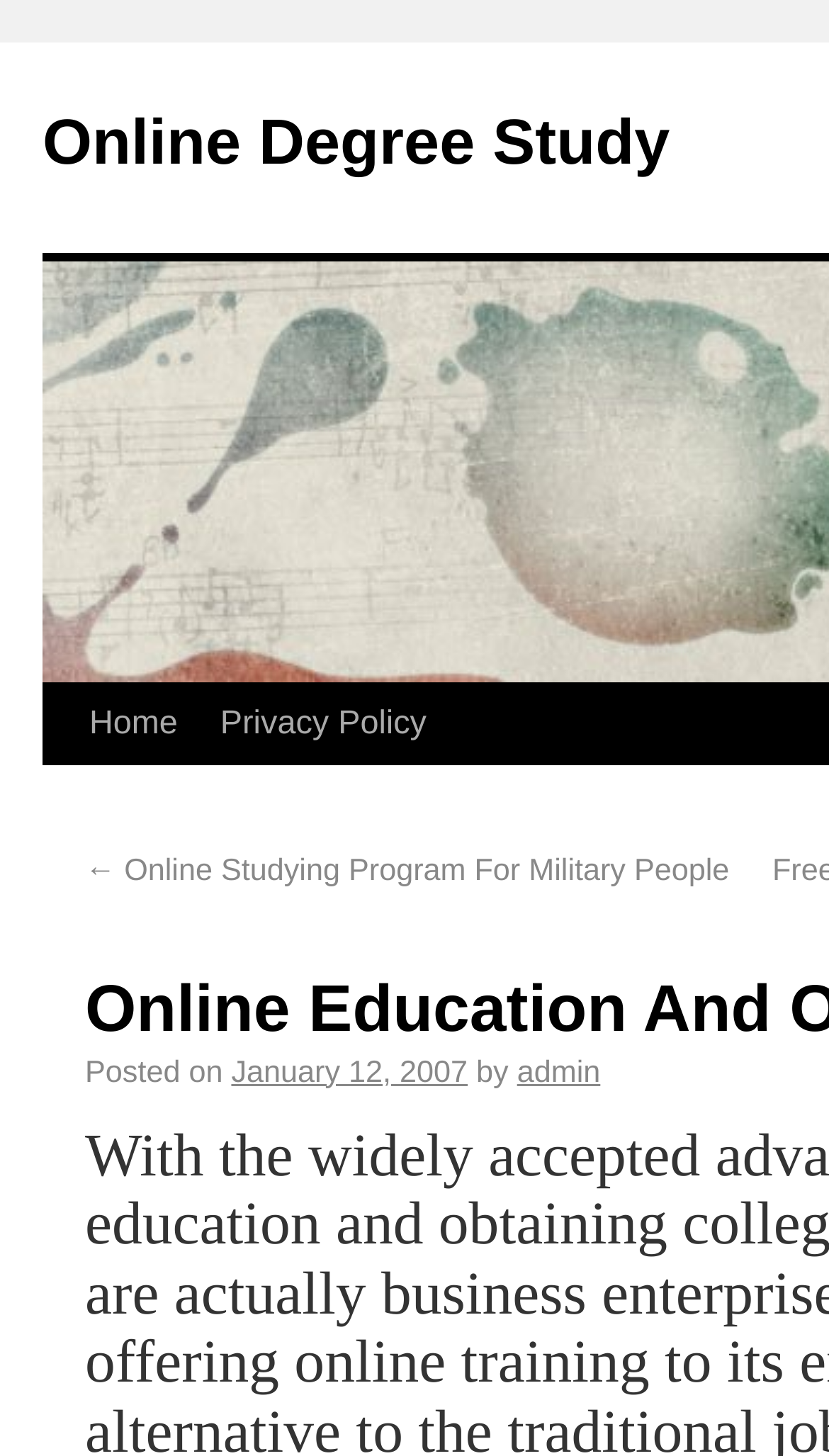Please identify and generate the text content of the webpage's main heading.

Online Education And Online Training